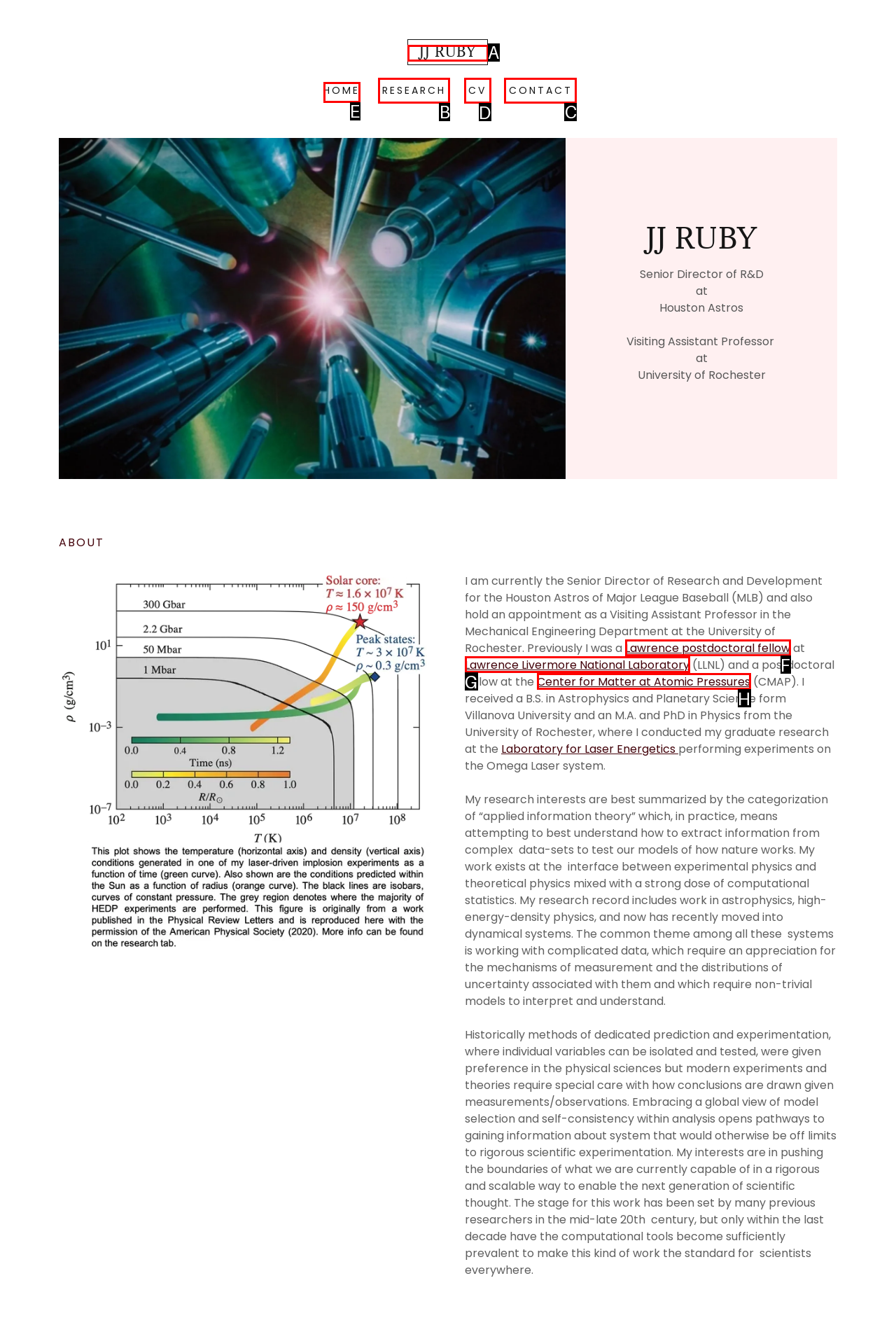Identify the HTML element to click to fulfill this task: View CV
Answer with the letter from the given choices.

D